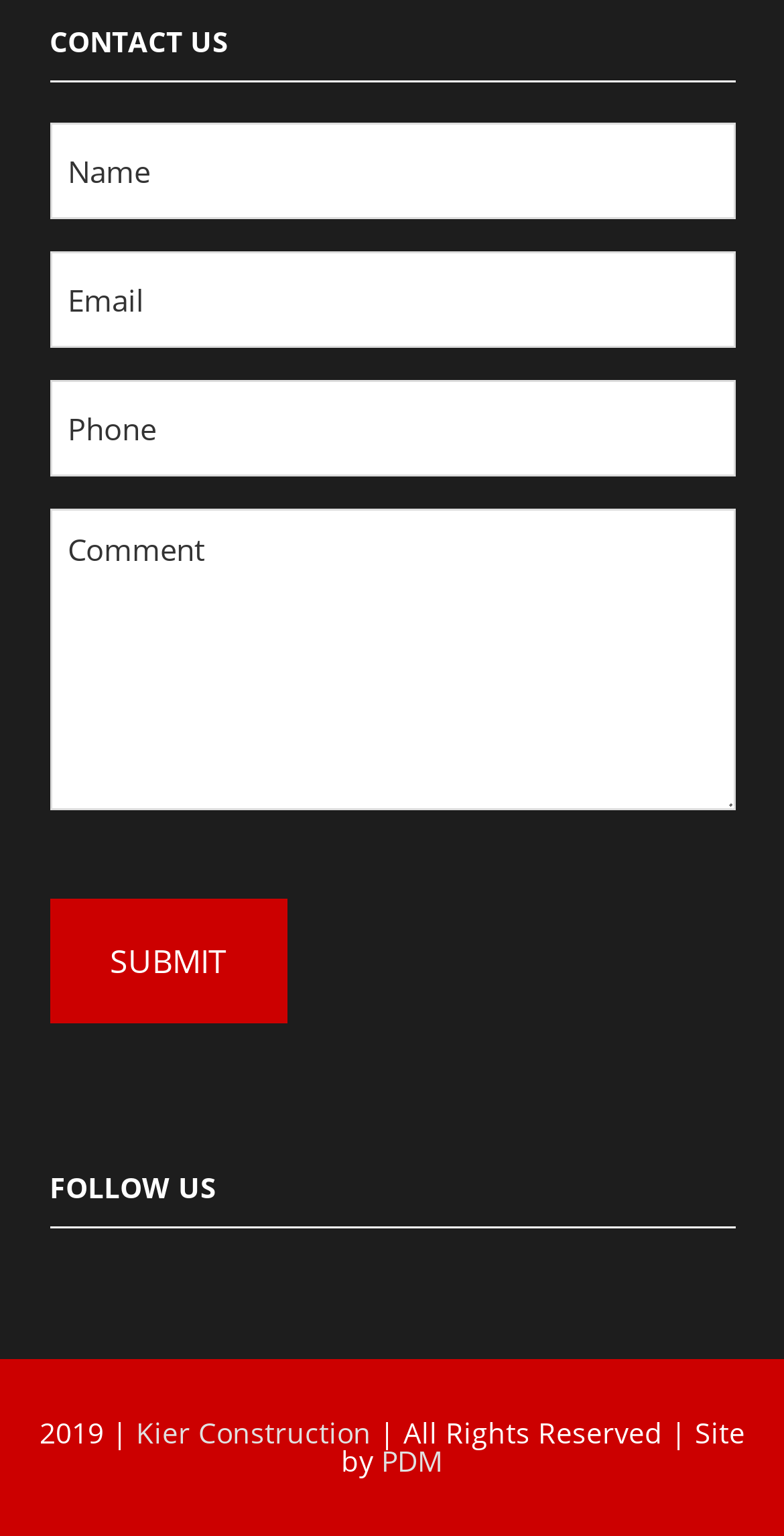Can you pinpoint the bounding box coordinates for the clickable element required for this instruction: "Write a comment"? The coordinates should be four float numbers between 0 and 1, i.e., [left, top, right, bottom].

[0.06, 0.333, 0.268, 0.362]